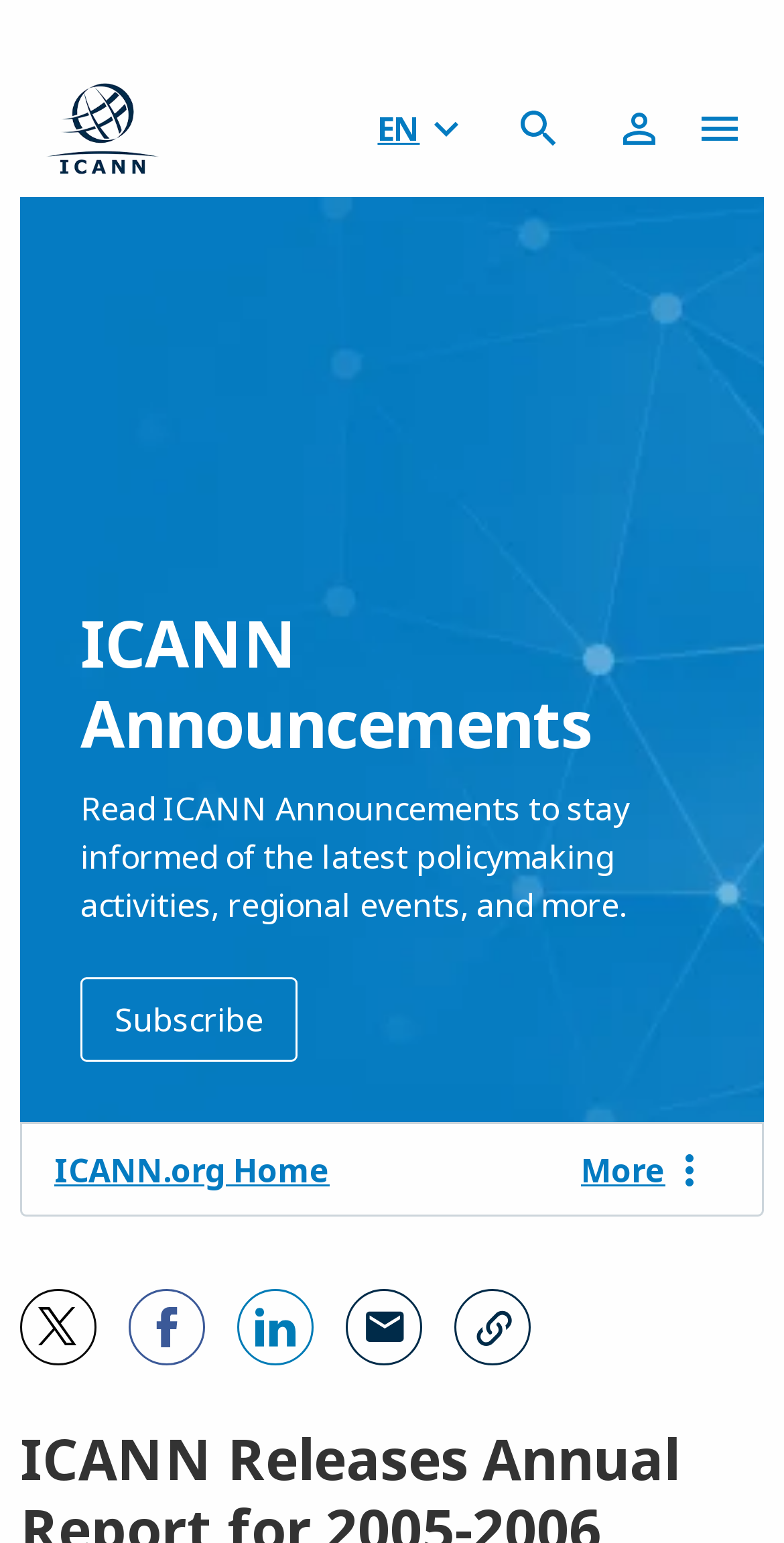What type of reports are published on this website?
Answer the question with a thorough and detailed explanation.

Although the specific report mentioned is for FY06, it is likely that this website publishes annual reports, given the context.